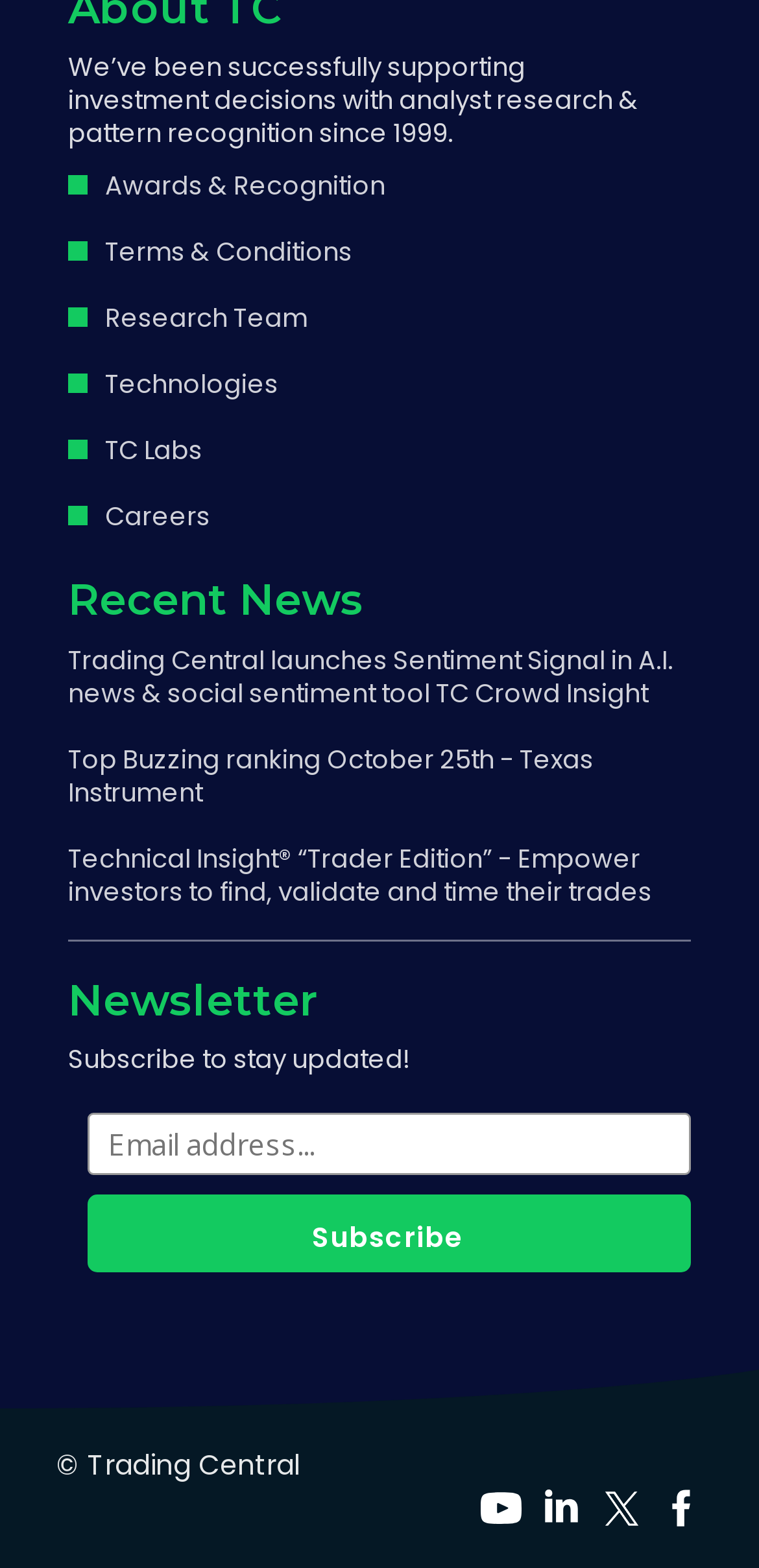Pinpoint the bounding box coordinates of the clickable element needed to complete the instruction: "Read 'Trading Central launches Sentiment Signal in A.I. news & social sentiment tool TC Crowd Insight'". The coordinates should be provided as four float numbers between 0 and 1: [left, top, right, bottom].

[0.09, 0.838, 0.91, 0.893]